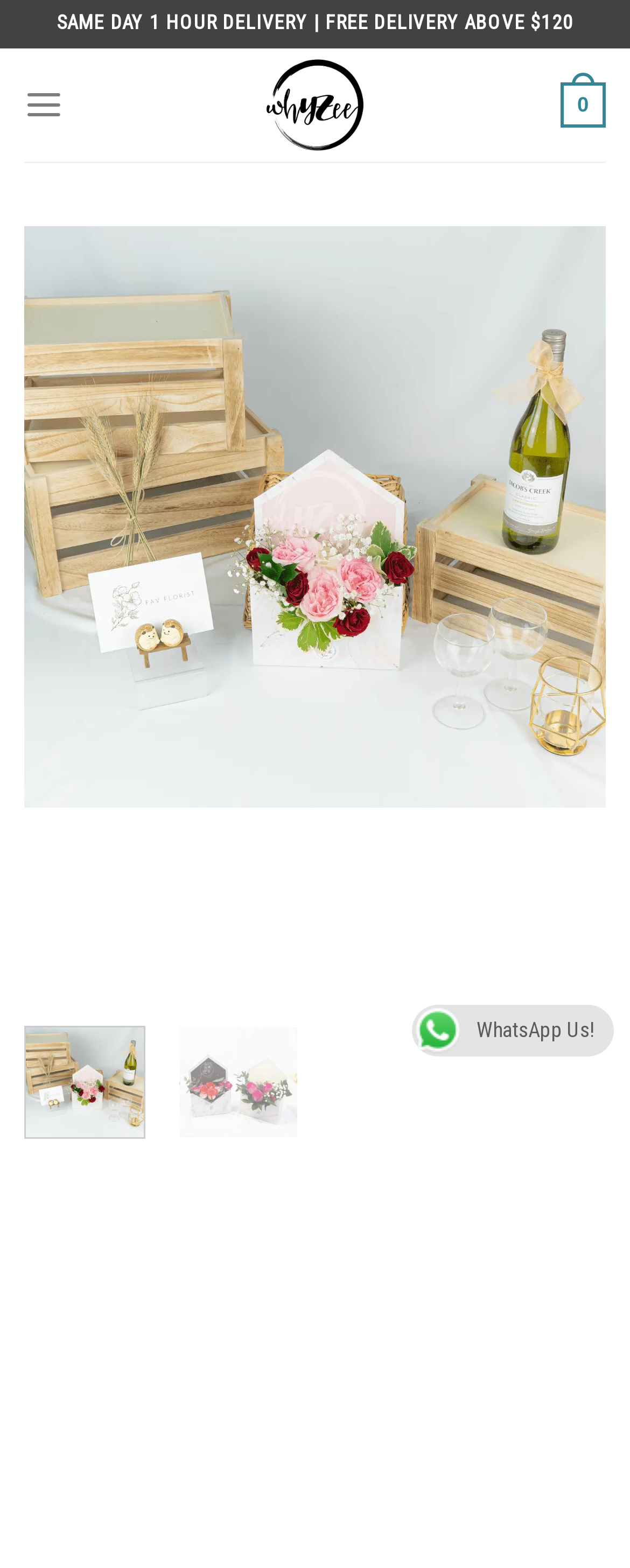Generate the text content of the main heading of the webpage.

Surprise Marble Envelope Box